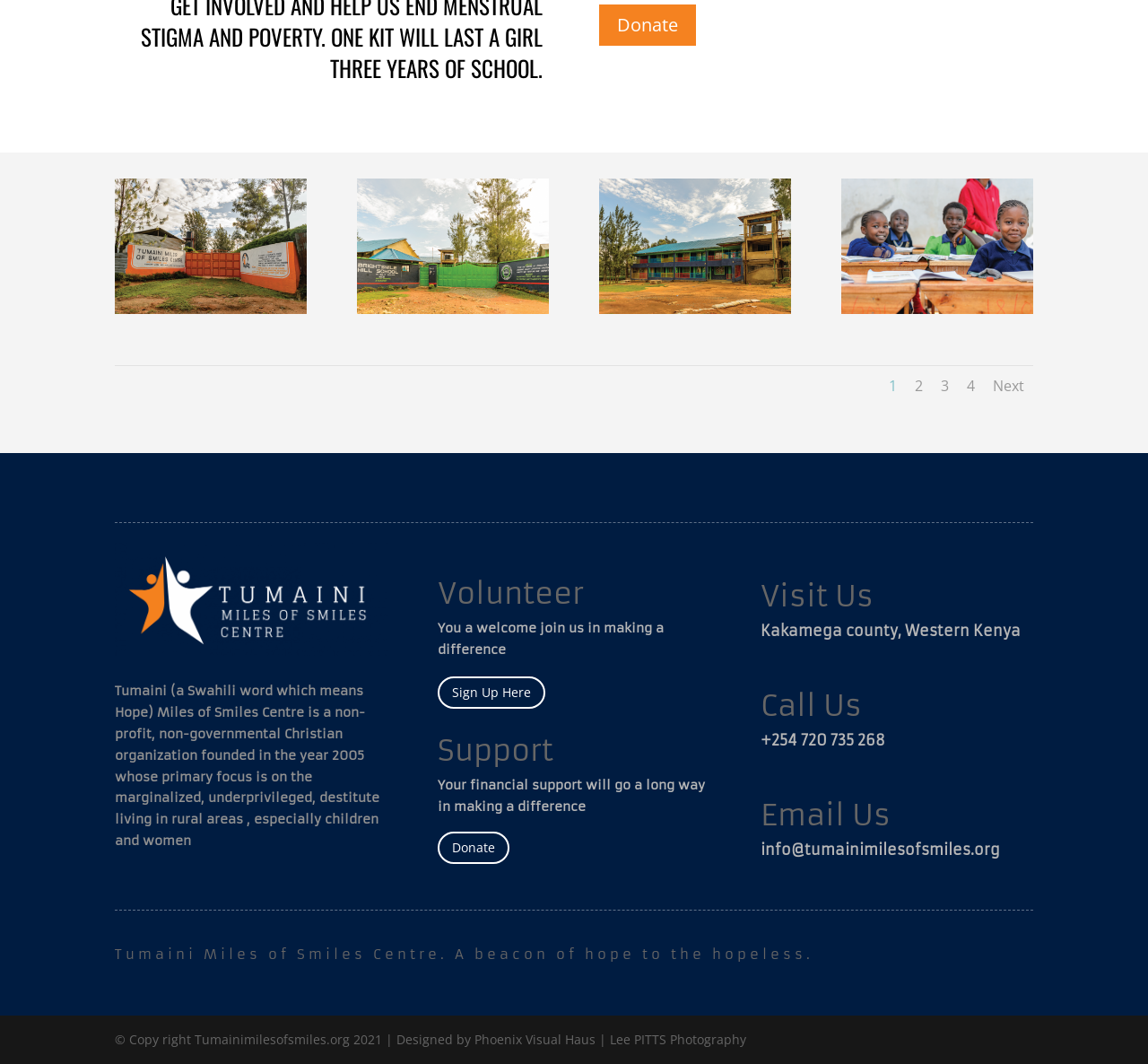Kindly respond to the following question with a single word or a brief phrase: 
What is the location of the organization?

Kakamega county, Western Kenya